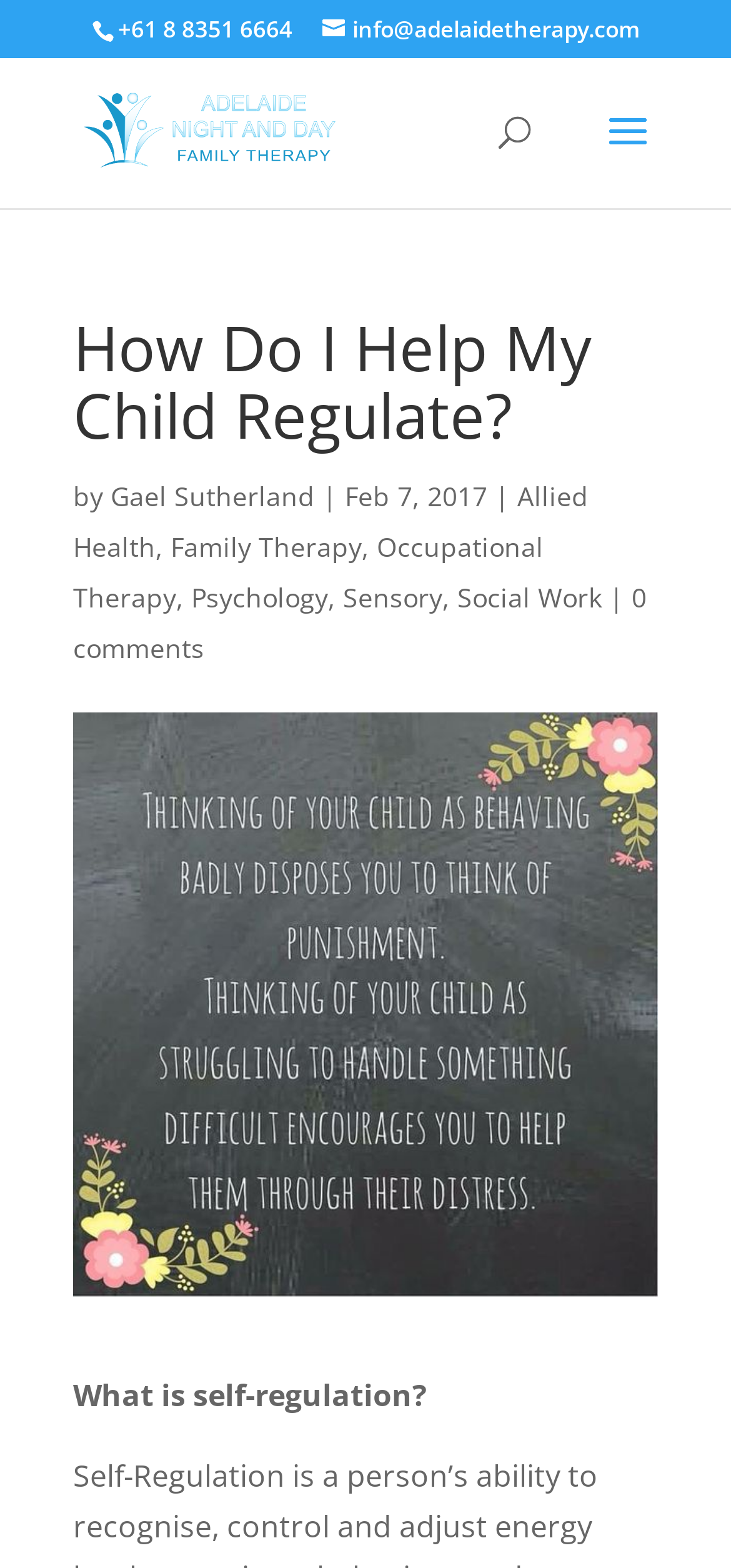Identify and extract the main heading of the webpage.

How Do I Help My Child Regulate?